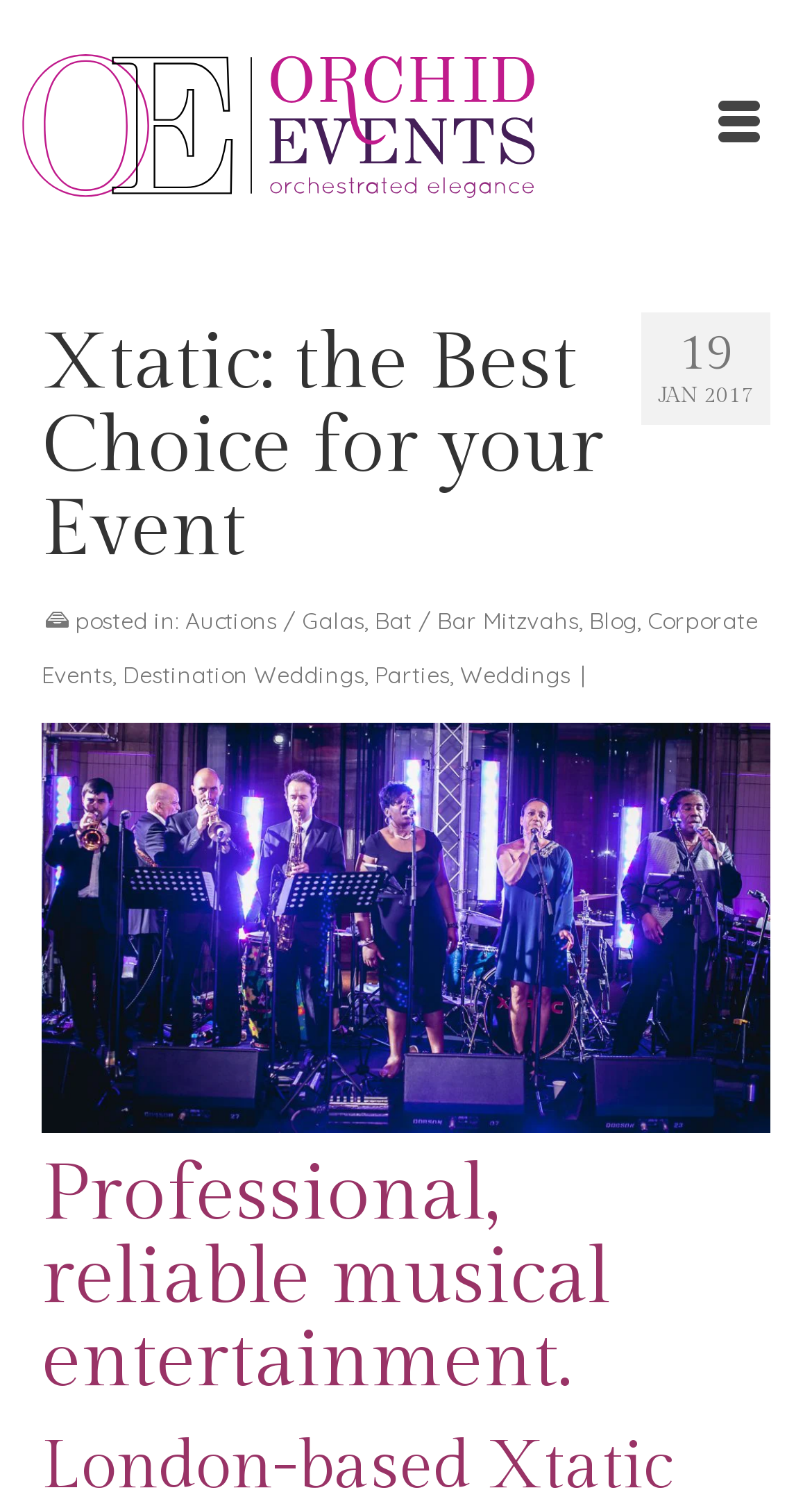Provide the bounding box for the UI element matching this description: "Sitemap".

None